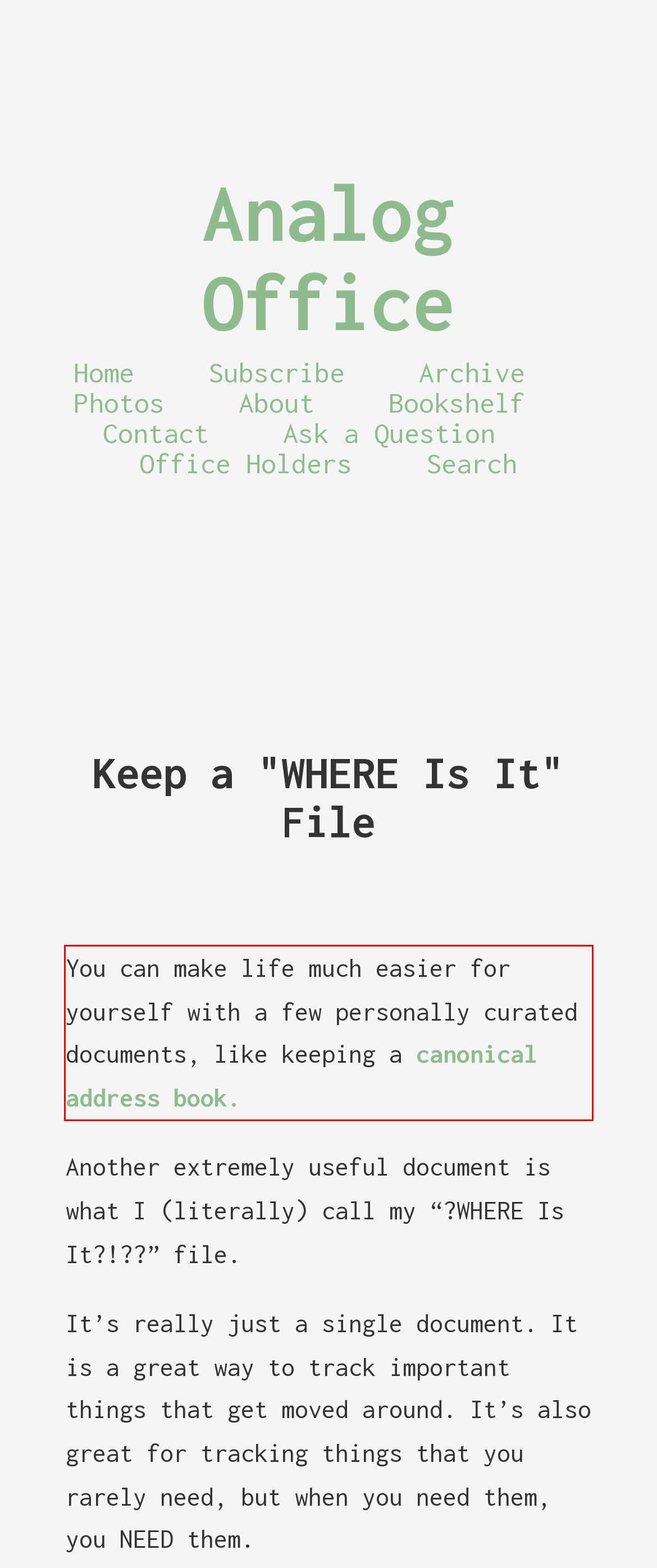From the provided screenshot, extract the text content that is enclosed within the red bounding box.

You can make life much easier for yourself with a few personally curated documents, like keeping a canonical address book.